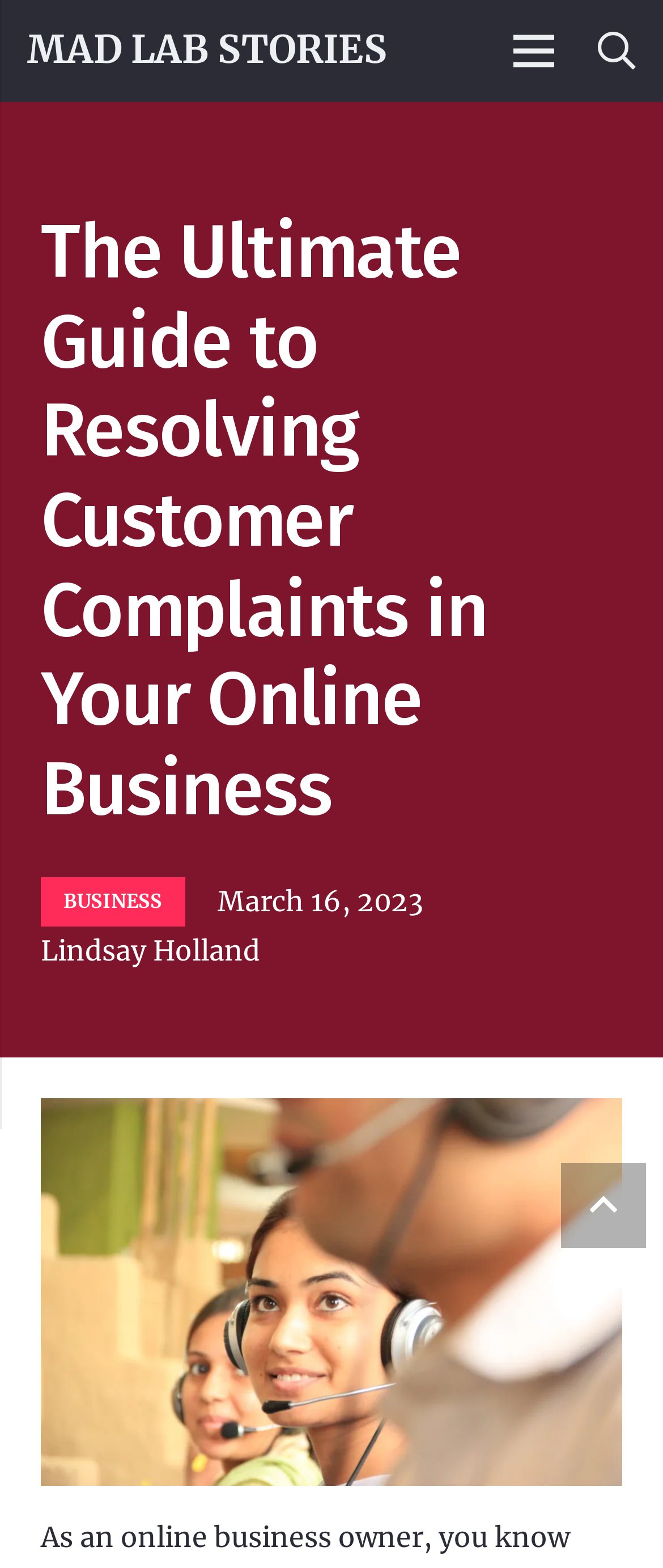How many main sections are in the webpage header?
Please provide a single word or phrase as your answer based on the screenshot.

3